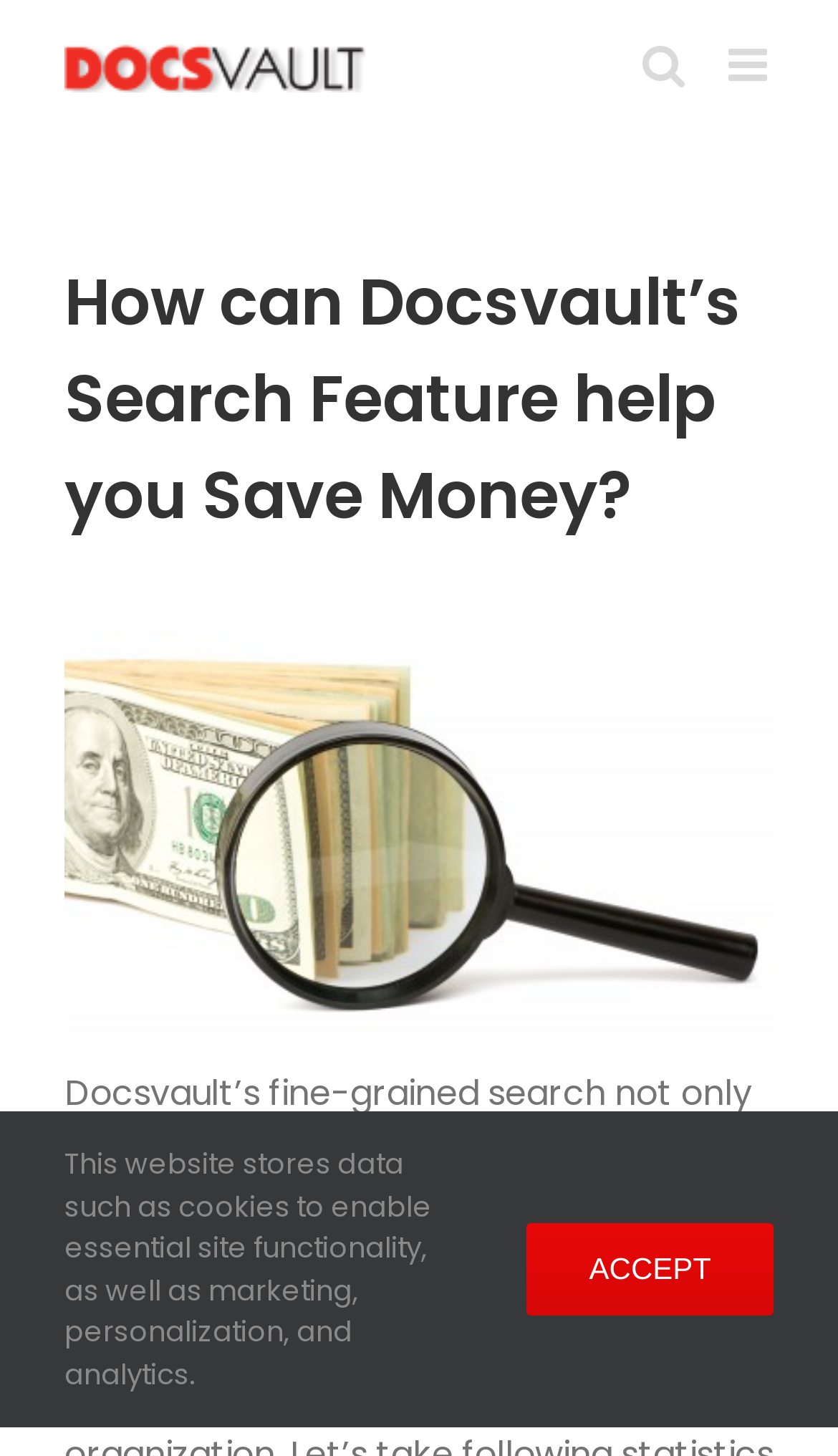Create an elaborate caption for the webpage.

The webpage is about Docsvault's document management software, specifically highlighting its search feature and how it can help users save money. 

At the top left of the page, there is a logo of Docsvault, which is an image linked to the document management software. Next to the logo, there is a toggle button to open the mobile menu. On the right side of the top section, there is another toggle button to open the mobile search.

Below the top section, there is a main heading that reads "How can Docsvault’s Search Feature help you Save Money?" This heading is positioned at the top center of the page. 

Under the main heading, there is a large image that takes up most of the page's width. The image is likely related to the search feature of Docsvault's document management software.

At the bottom of the page, there is a notification bar that informs users that the website stores data such as cookies to enable essential site functionality, as well as marketing, personalization, and analytics. On the right side of the notification bar, there is an "ACCEPT" button.